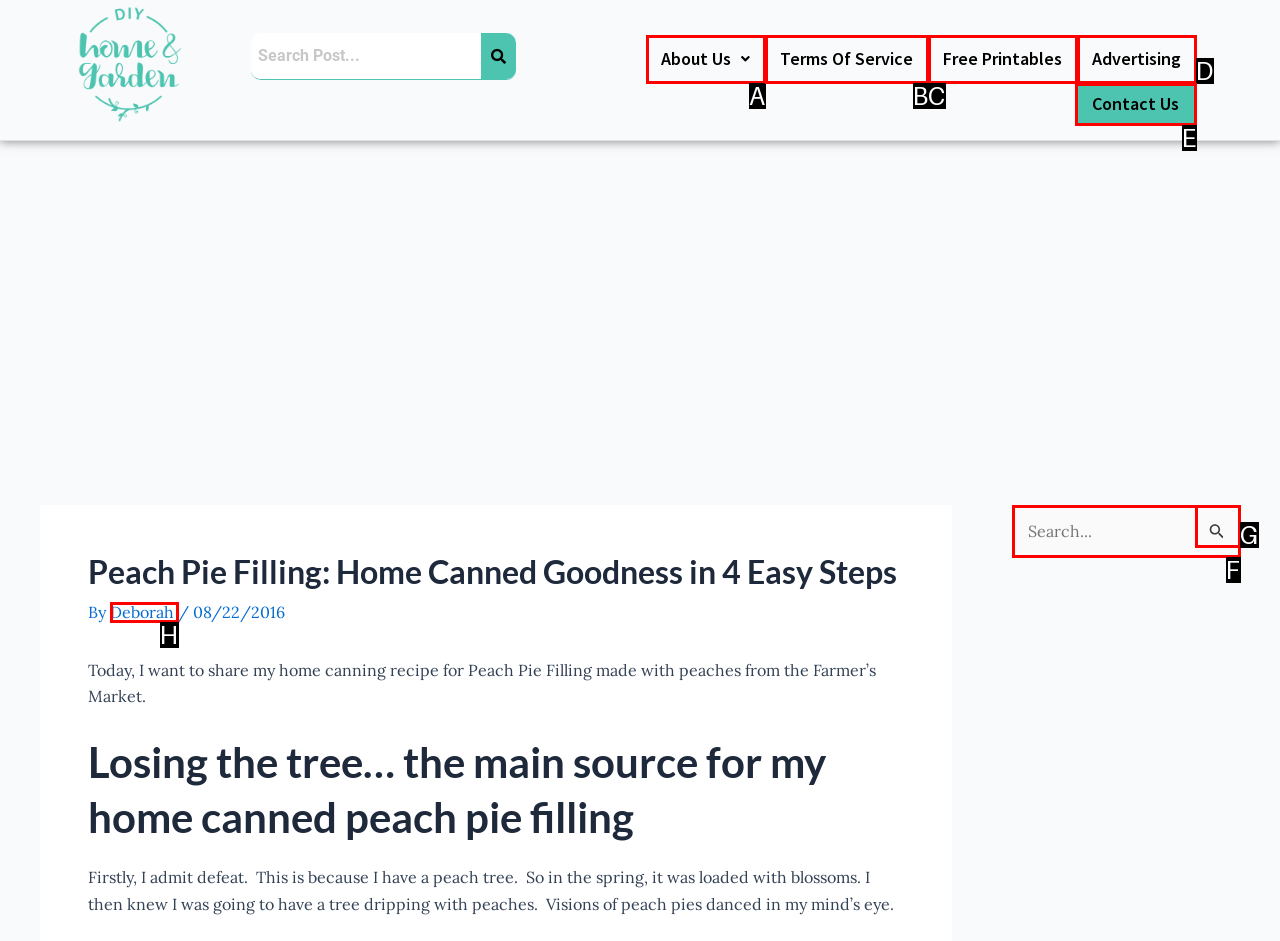Identify the option that corresponds to the given description: Deborah. Reply with the letter of the chosen option directly.

H